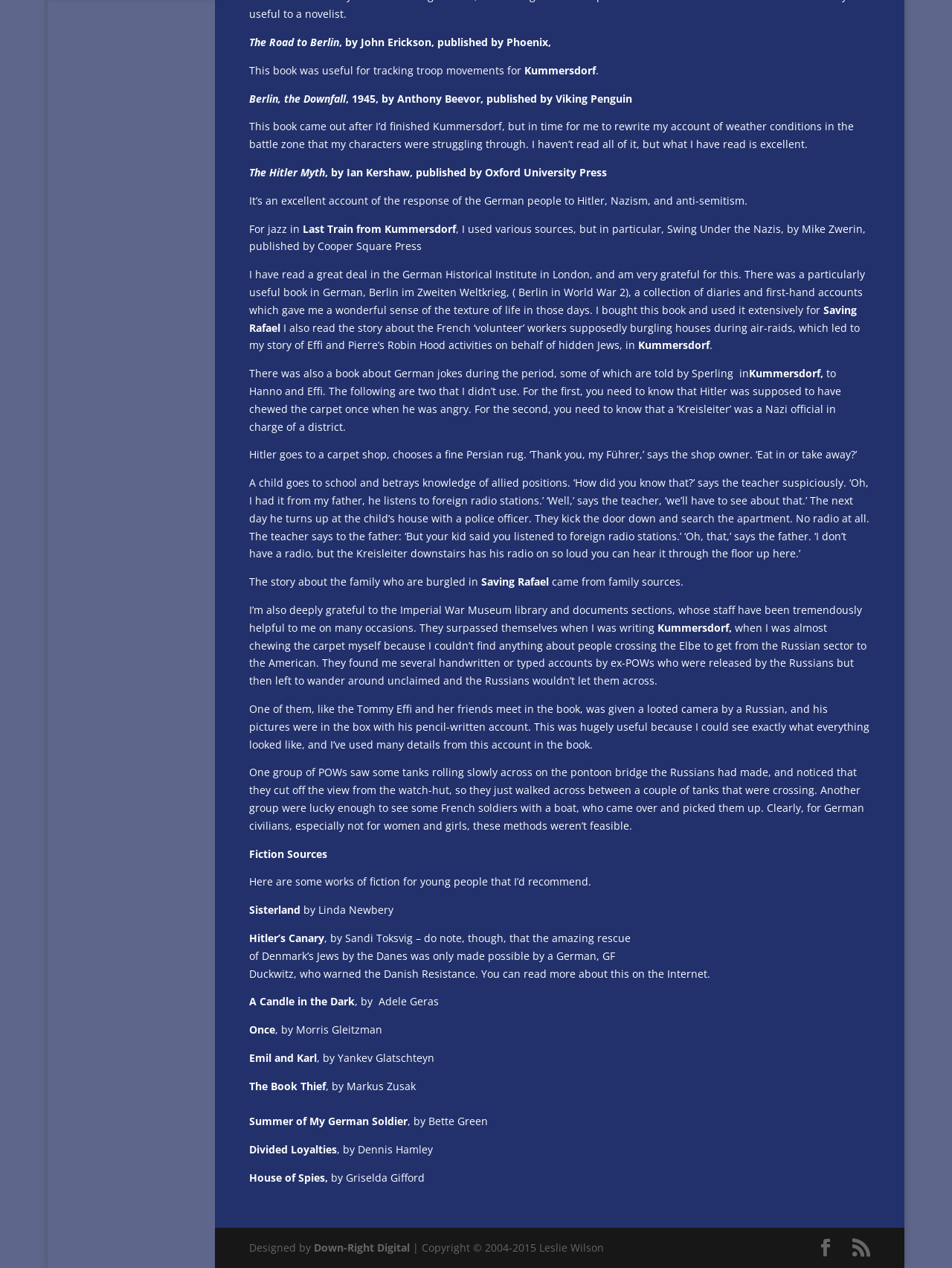What is the name of the German Historical Institute mentioned?
Carefully analyze the image and provide a thorough answer to the question.

The German Historical Institute mentioned is located in London, where the author read a great deal and is very grateful for the resources provided.